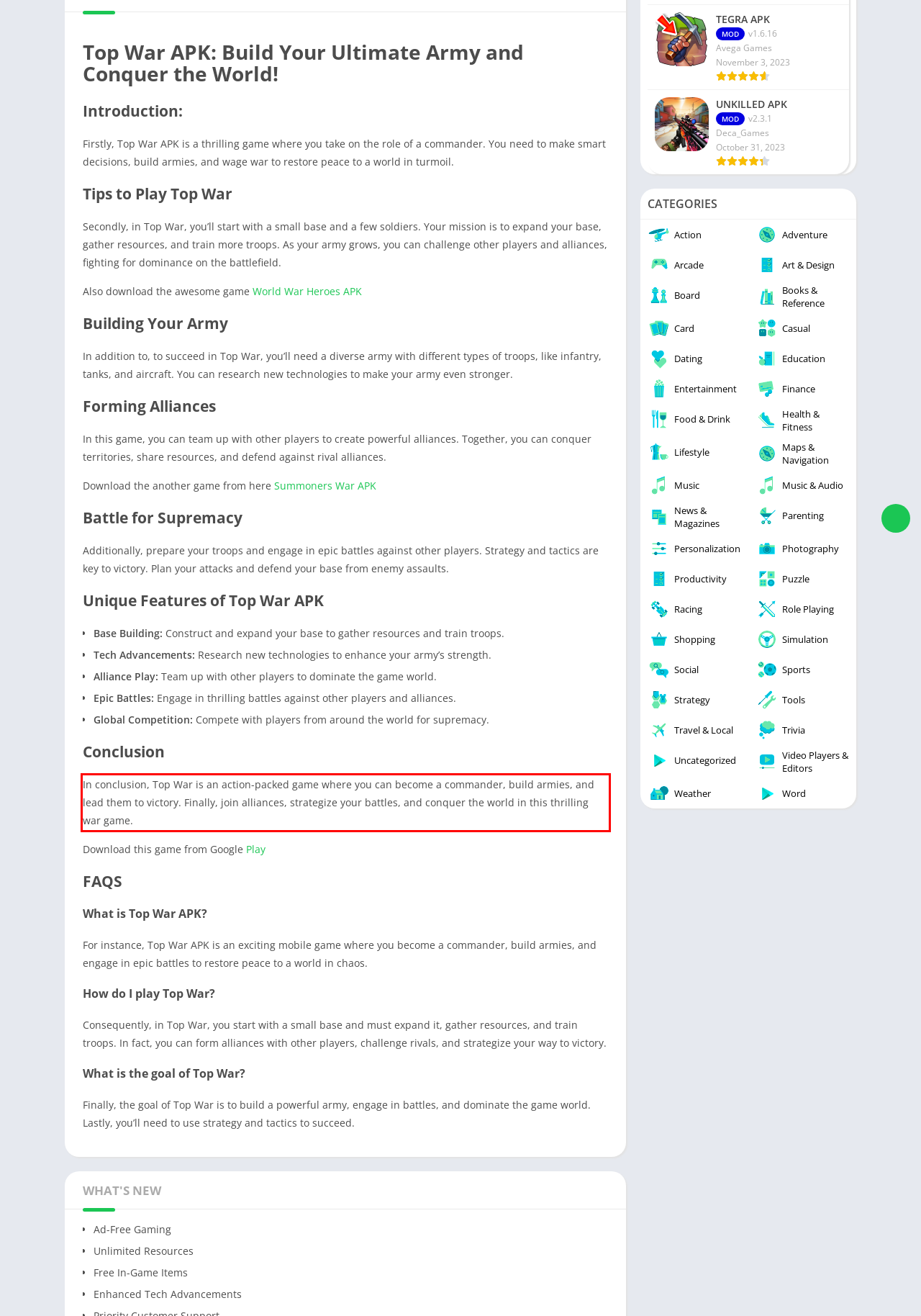Given a screenshot of a webpage with a red bounding box, please identify and retrieve the text inside the red rectangle.

In conclusion, Top War is an action-packed game where you can become a commander, build armies, and lead them to victory. Finally, join alliances, strategize your battles, and conquer the world in this thrilling war game.